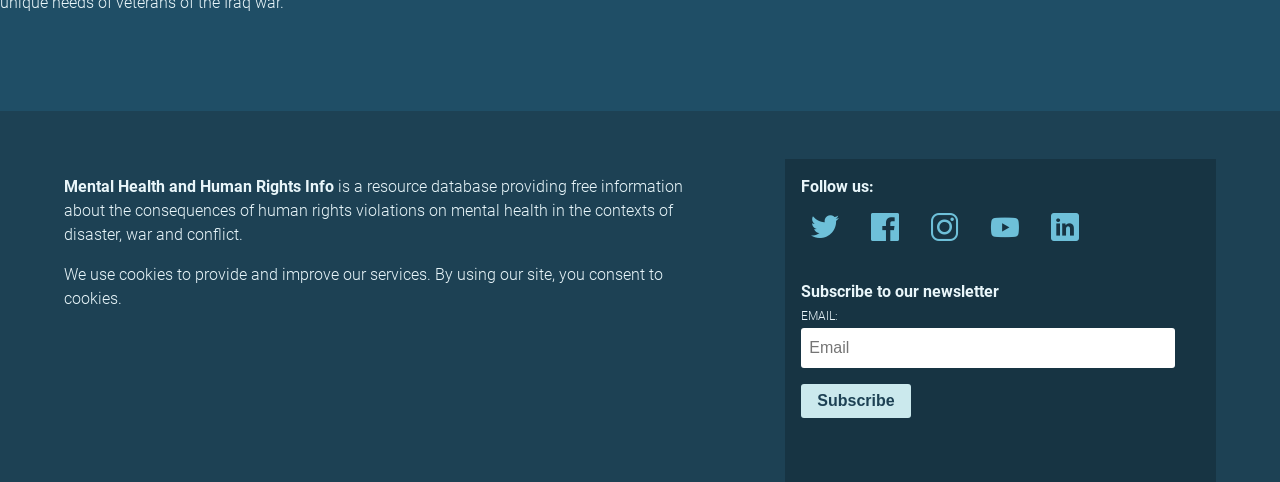Answer the question below with a single word or a brief phrase: 
What is the purpose of this website?

Mental Health and Human Rights Info